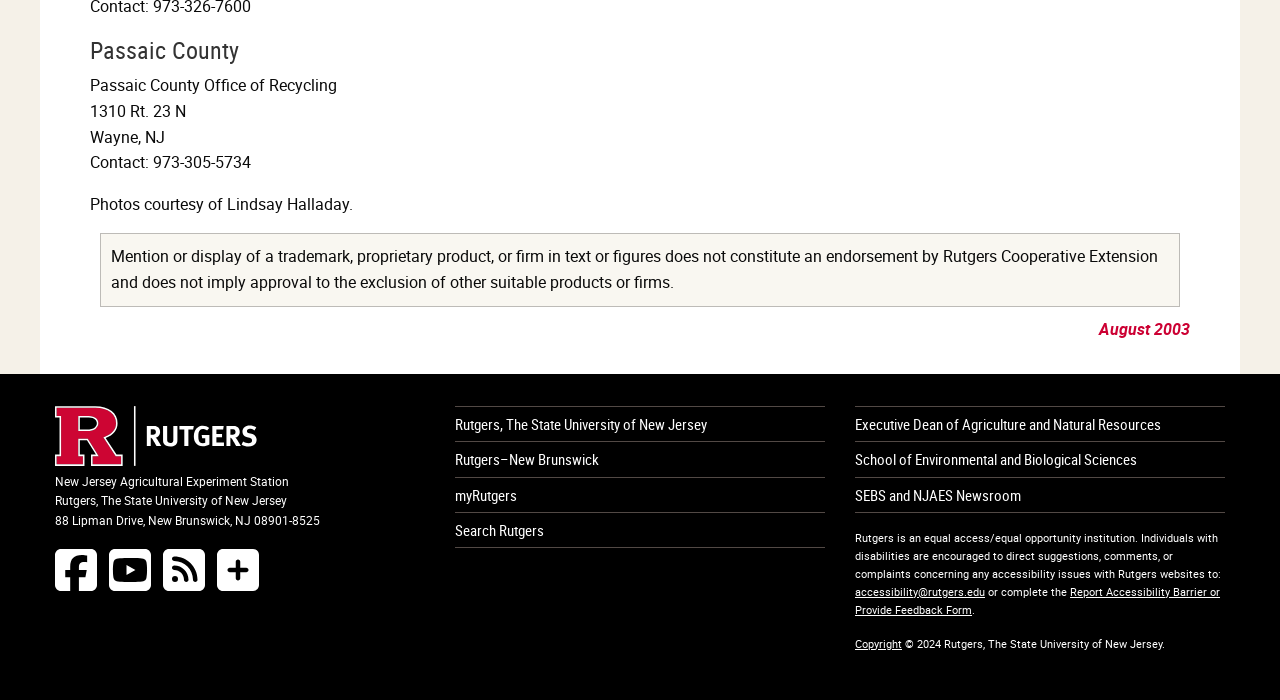What is the phone number to contact?
Can you provide a detailed and comprehensive answer to the question?

I found the answer by looking at the StaticText element with the text 'Contact: 973-305-5734' which is located near the top of the webpage, indicating that it is the contact information.